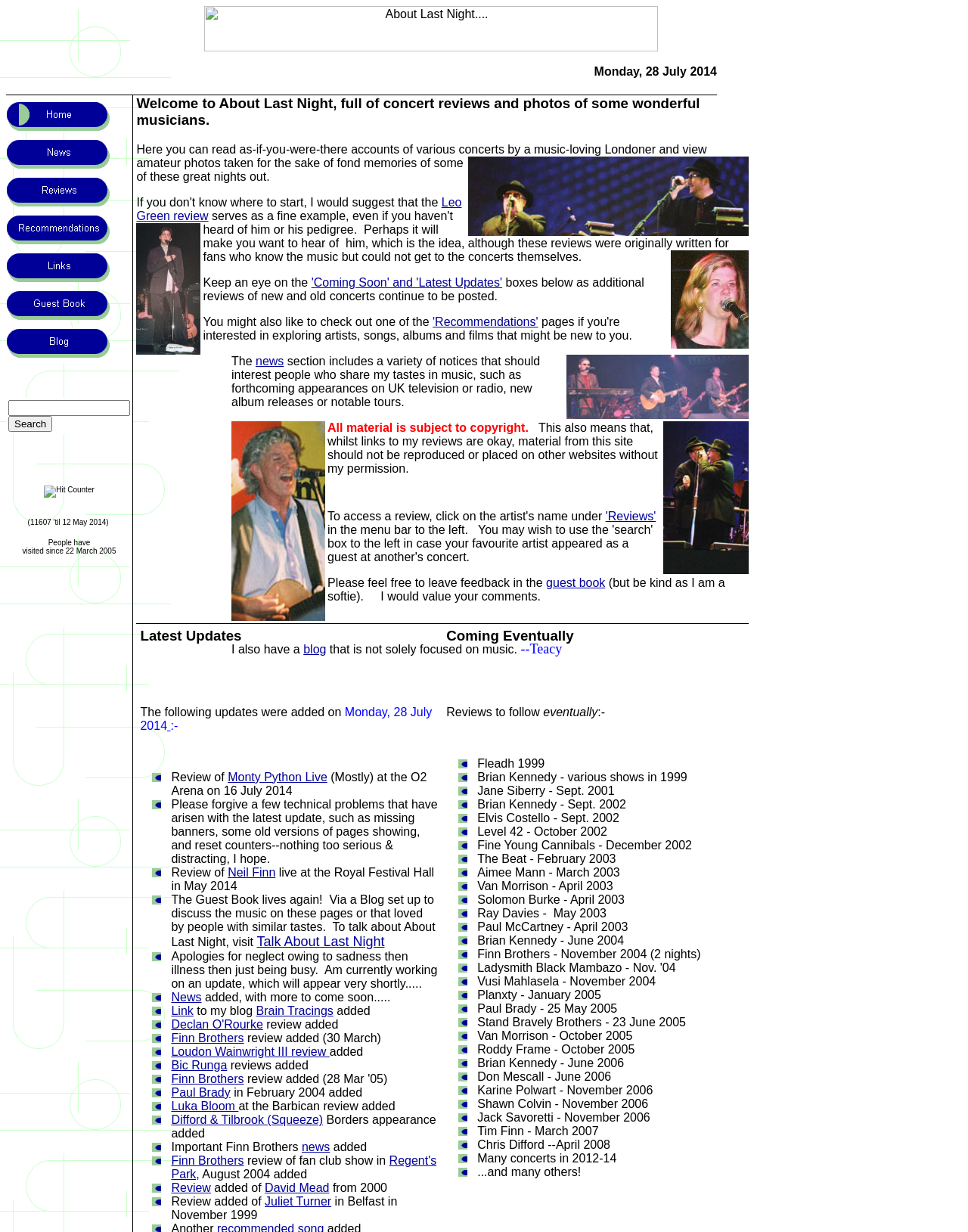Find the bounding box coordinates for the HTML element specified by: "Loudon Wainwright III review".

[0.177, 0.848, 0.34, 0.859]